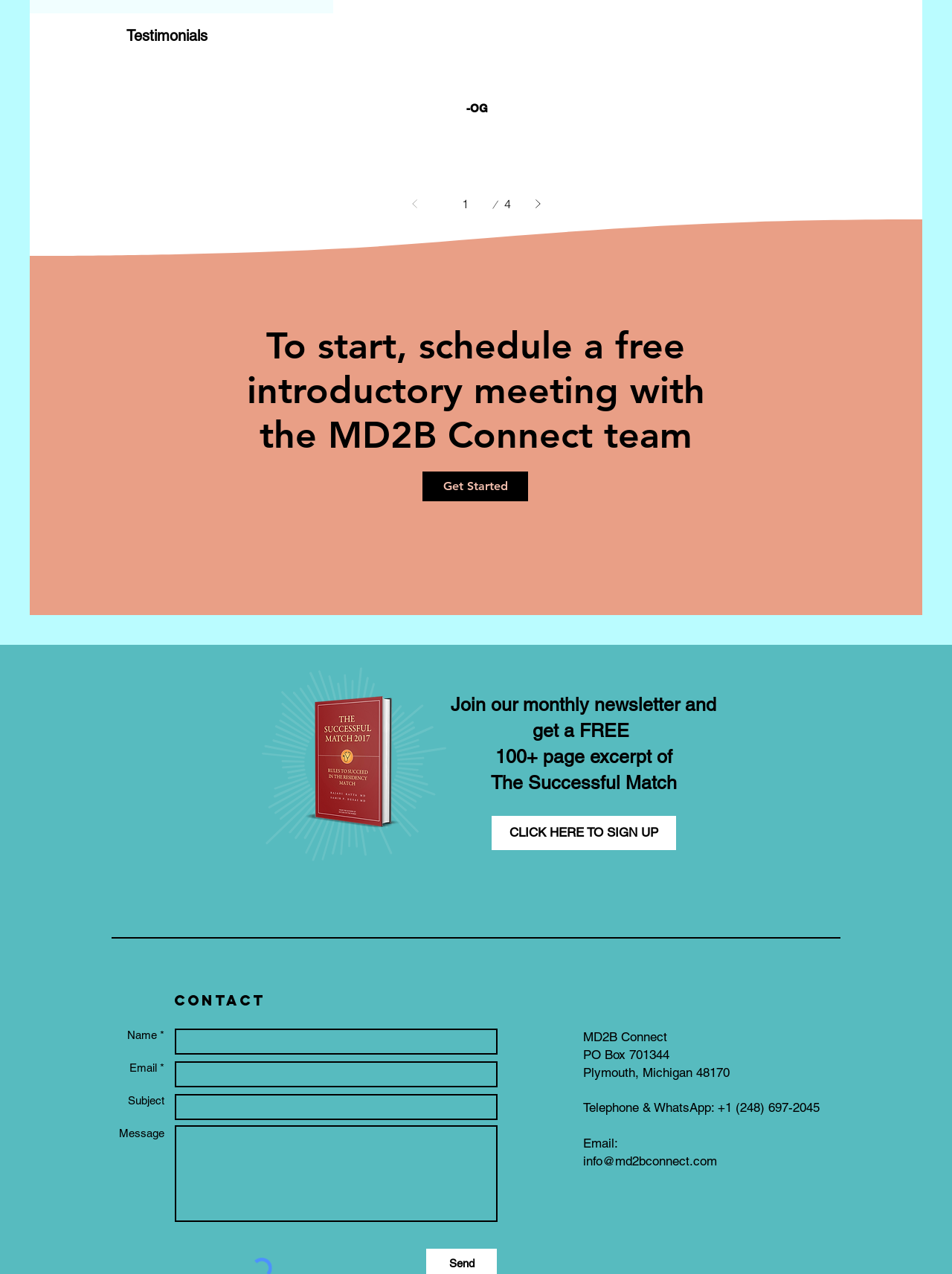Given the webpage screenshot and the description, determine the bounding box coordinates (top-left x, top-left y, bottom-right x, bottom-right y) that define the location of the UI element matching this description: Get Started

[0.444, 0.209, 0.555, 0.232]